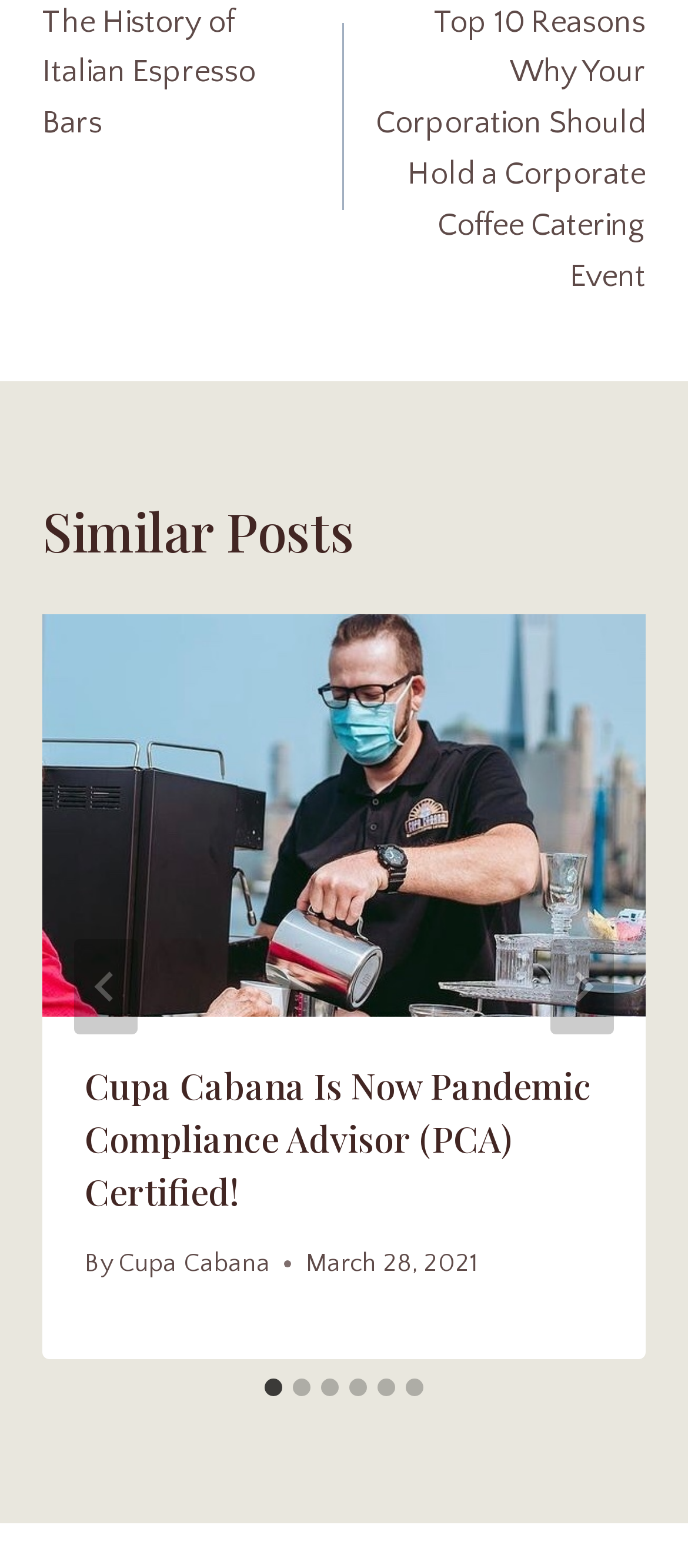Determine the bounding box coordinates of the clickable element to achieve the following action: 'Visit the National Book Critics Circle website'. Provide the coordinates as four float values between 0 and 1, formatted as [left, top, right, bottom].

None